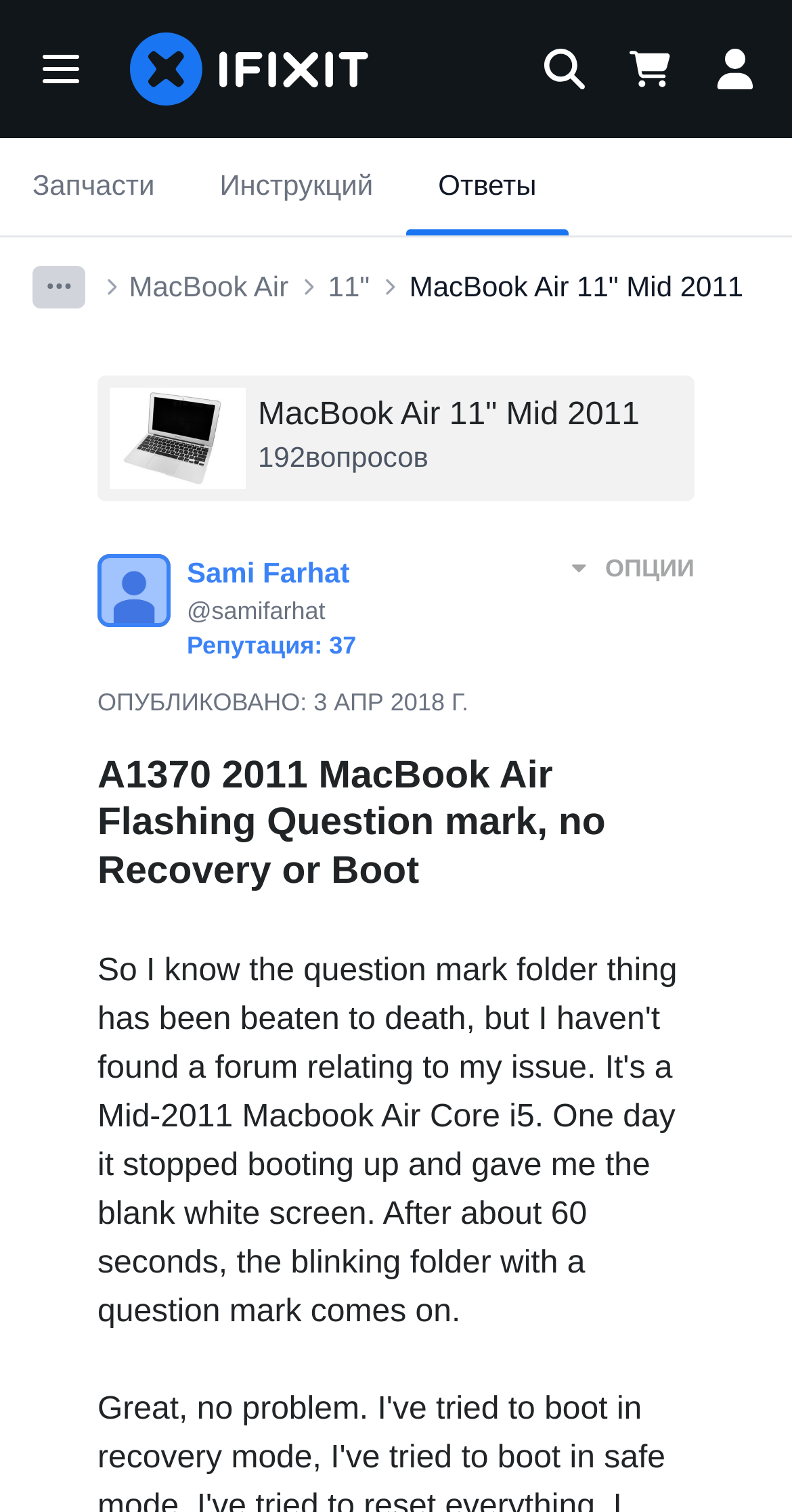When was the question published? Examine the screenshot and reply using just one word or a brief phrase.

3 Apr 2018